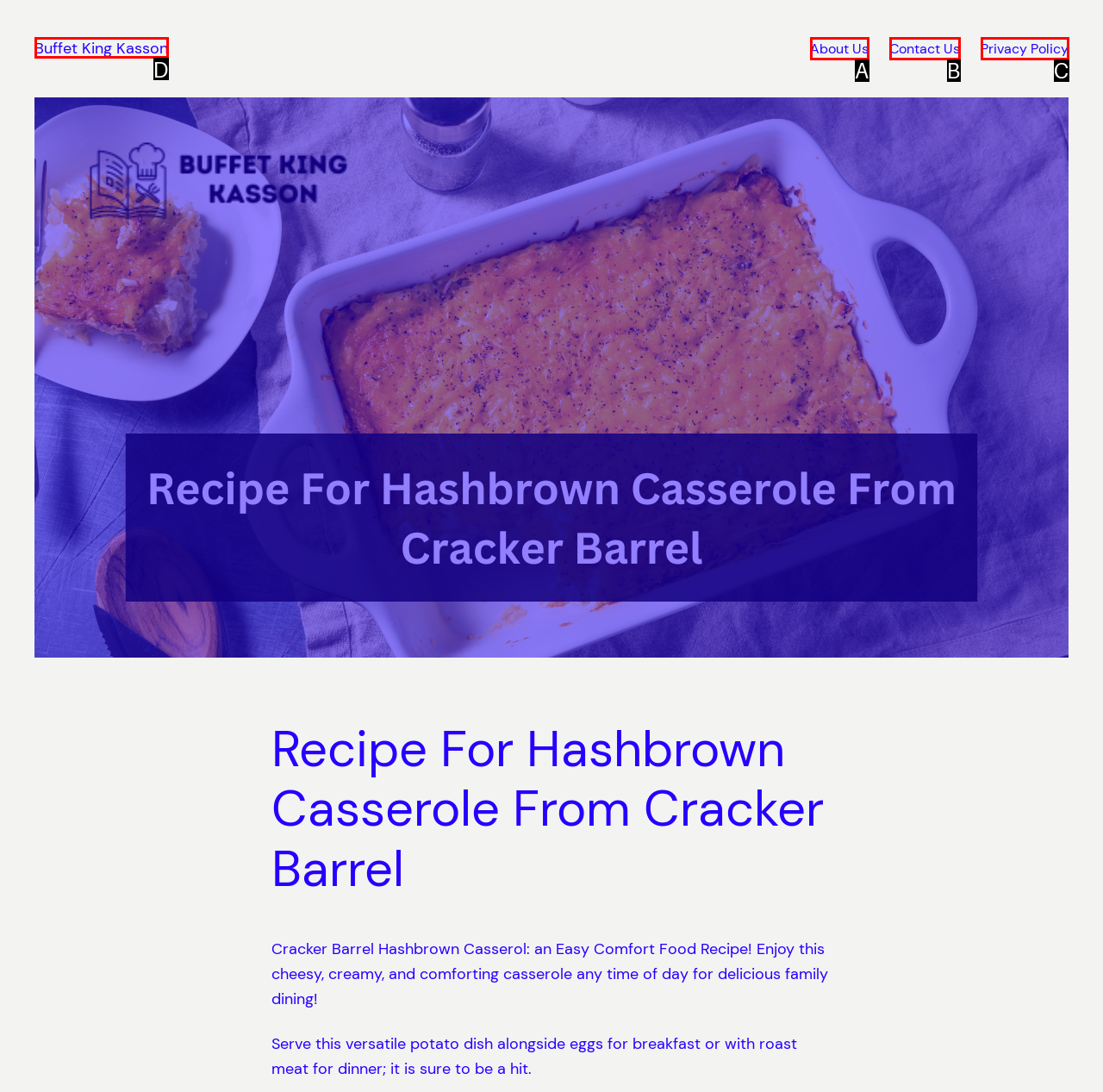Determine the option that best fits the description: Buffet King Kasson
Reply with the letter of the correct option directly.

D